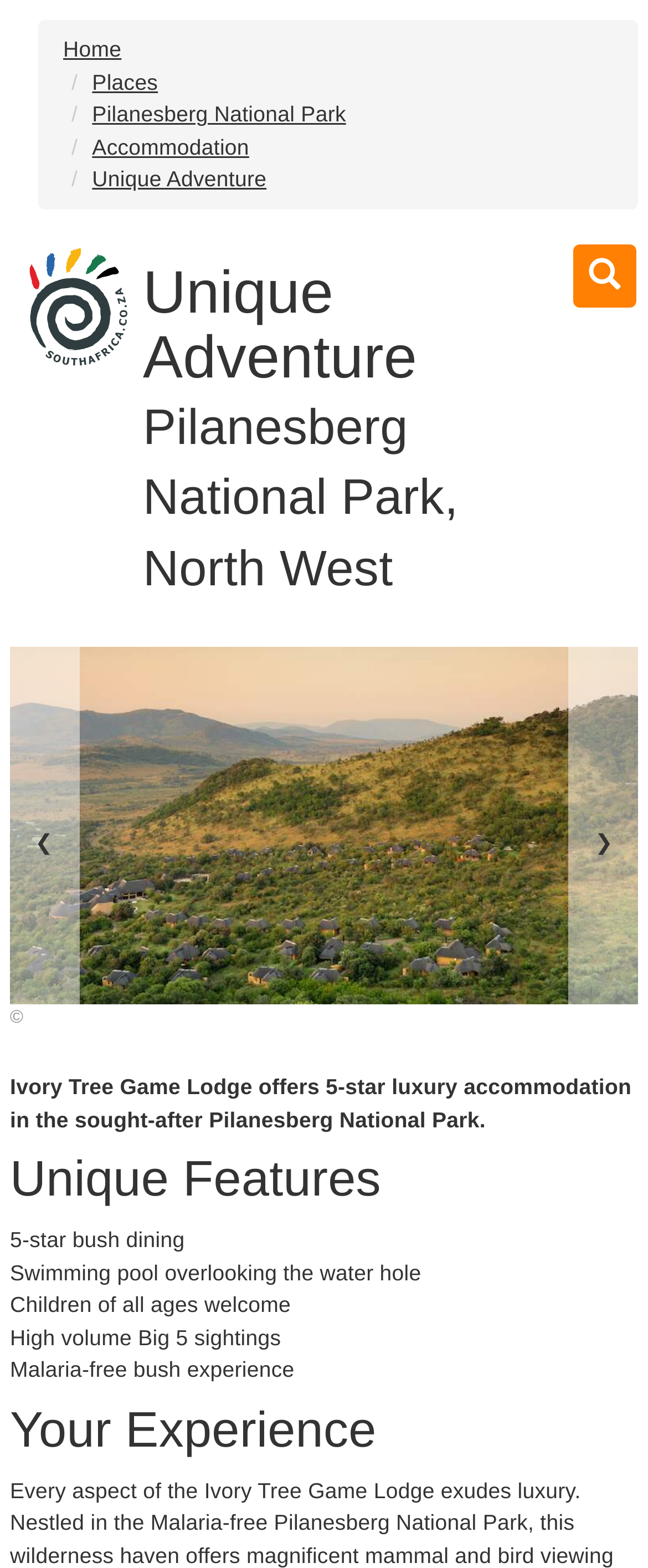What type of accommodation is offered by Ivory Tree Game Lodge?
Respond to the question with a well-detailed and thorough answer.

Based on the StaticText element with the text 'Ivory Tree Game Lodge offers 5-star luxury accommodation in the sought-after Pilanesberg National Park.', we can infer that the type of accommodation offered by Ivory Tree Game Lodge is 5-star luxury.